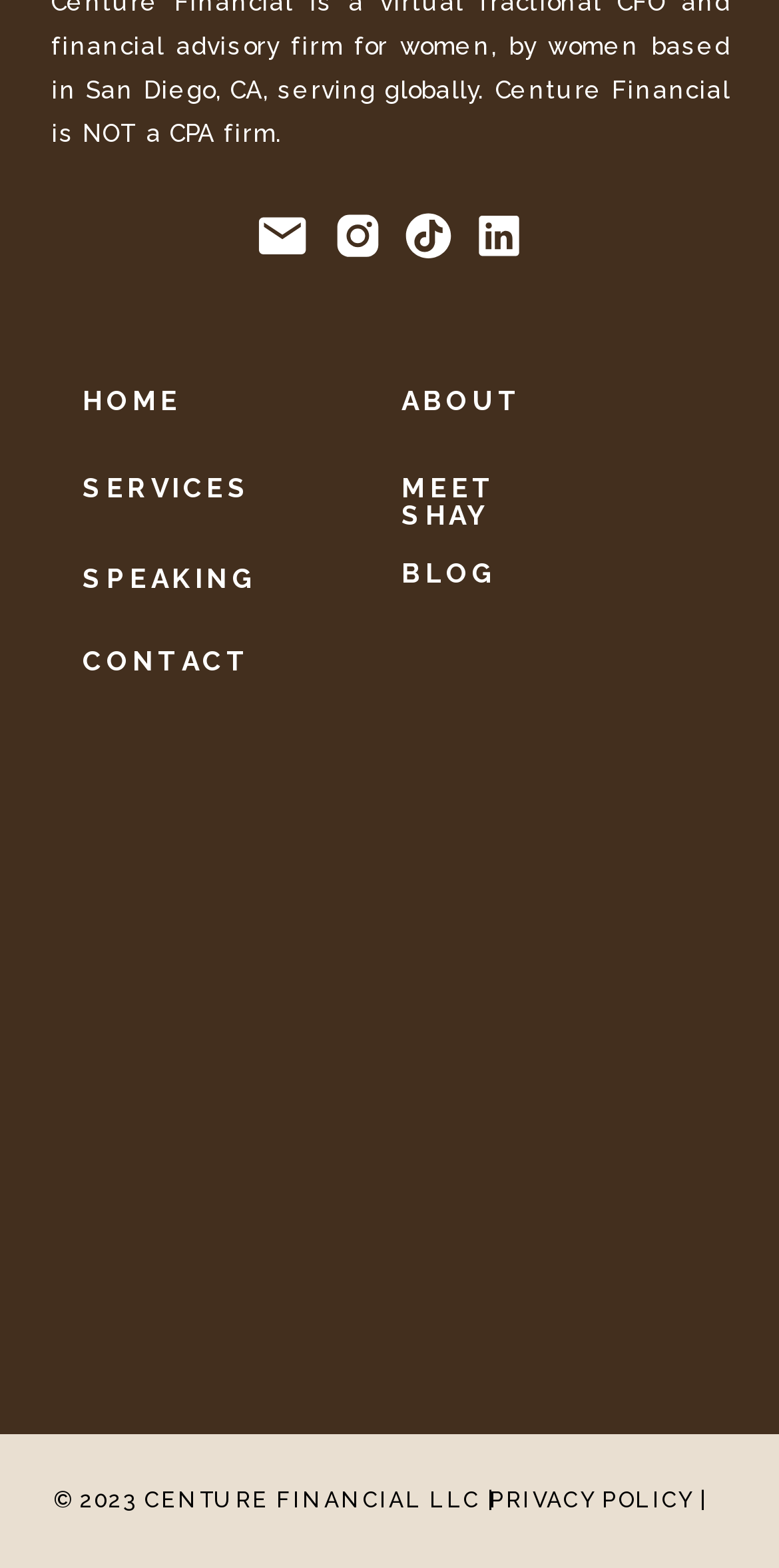How many image elements are on the webpage?
Based on the image, give a one-word or short phrase answer.

8